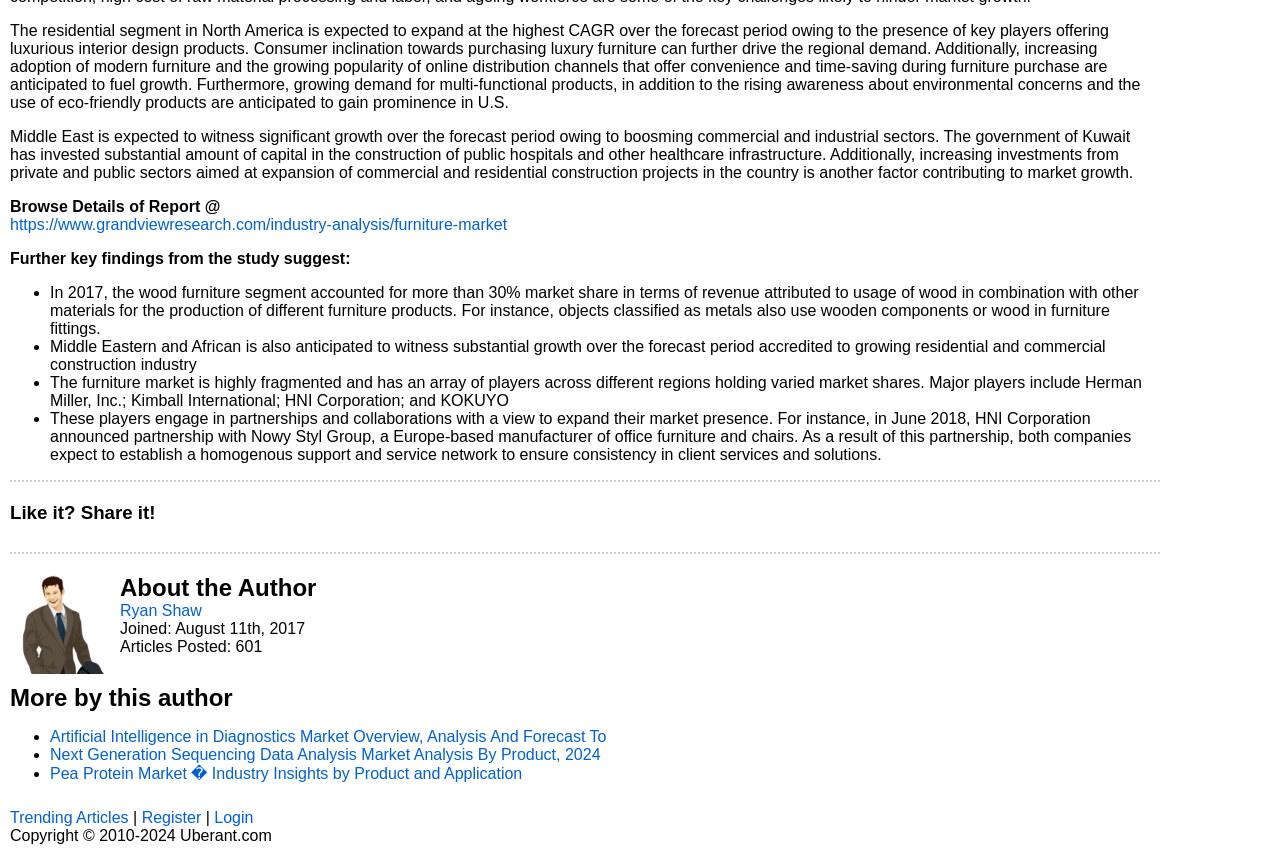Identify the bounding box coordinates for the UI element described as: "alt="Ryan Shaw"". The coordinates should be provided as four floats between 0 and 1: [left, top, right, bottom].

[0.008, 0.77, 0.086, 0.79]